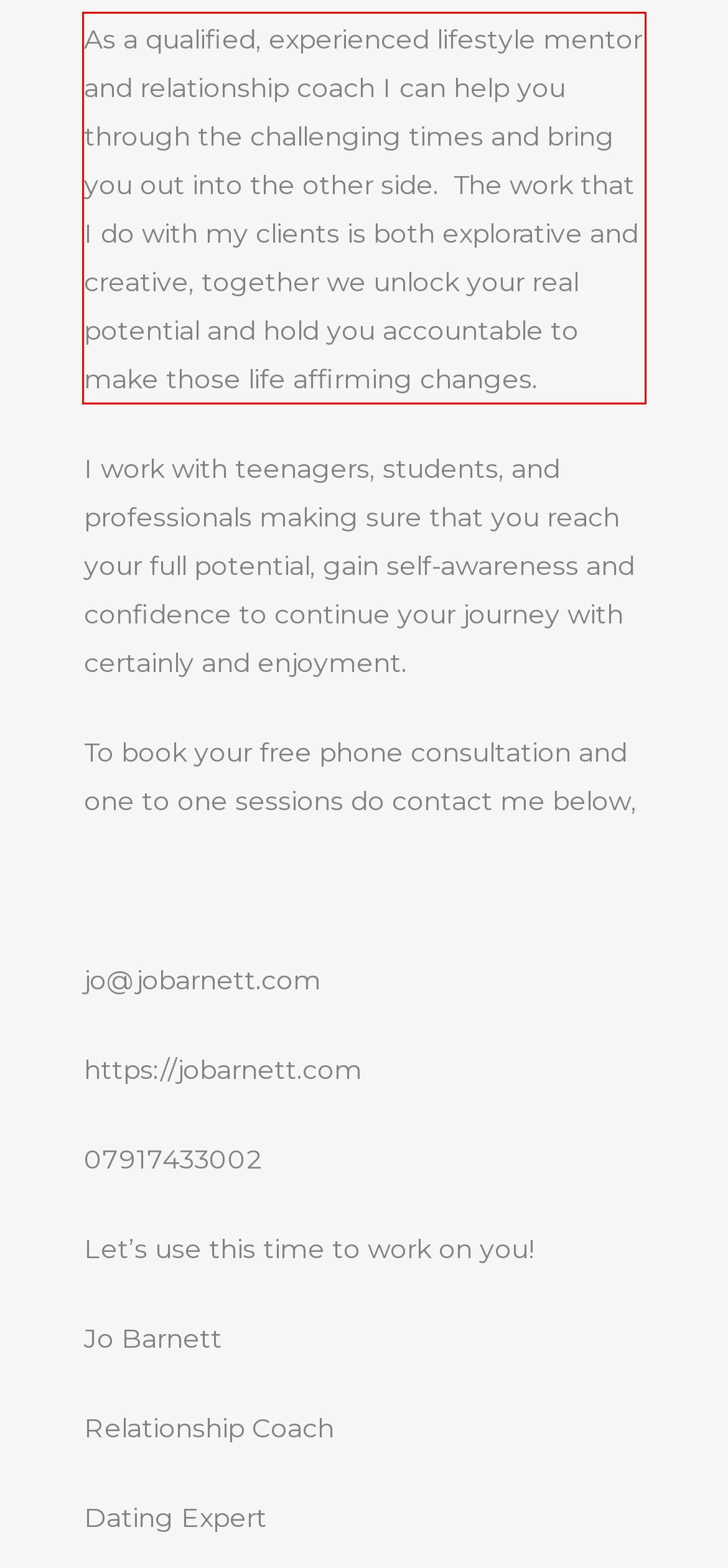Your task is to recognize and extract the text content from the UI element enclosed in the red bounding box on the webpage screenshot.

As a qualified, experienced lifestyle mentor and relationship coach I can help you through the challenging times and bring you out into the other side. The work that I do with my clients is both explorative and creative, together we unlock your real potential and hold you accountable to make those life affirming changes.